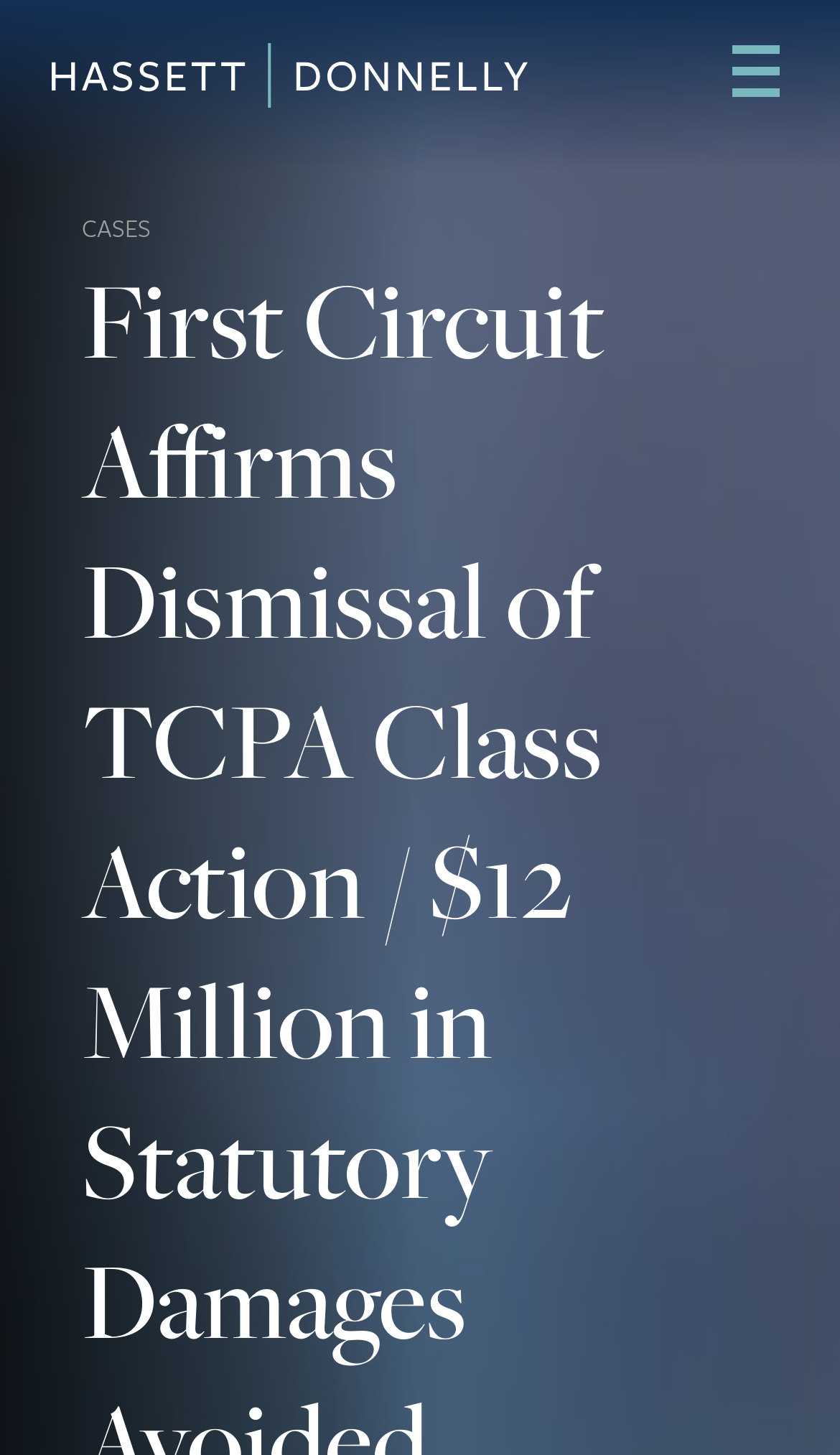Extract the primary headline from the webpage and present its text.

First Circuit Affirms Dismissal of TCPA Class Action / $12 Million in Statutory Damages Avoided